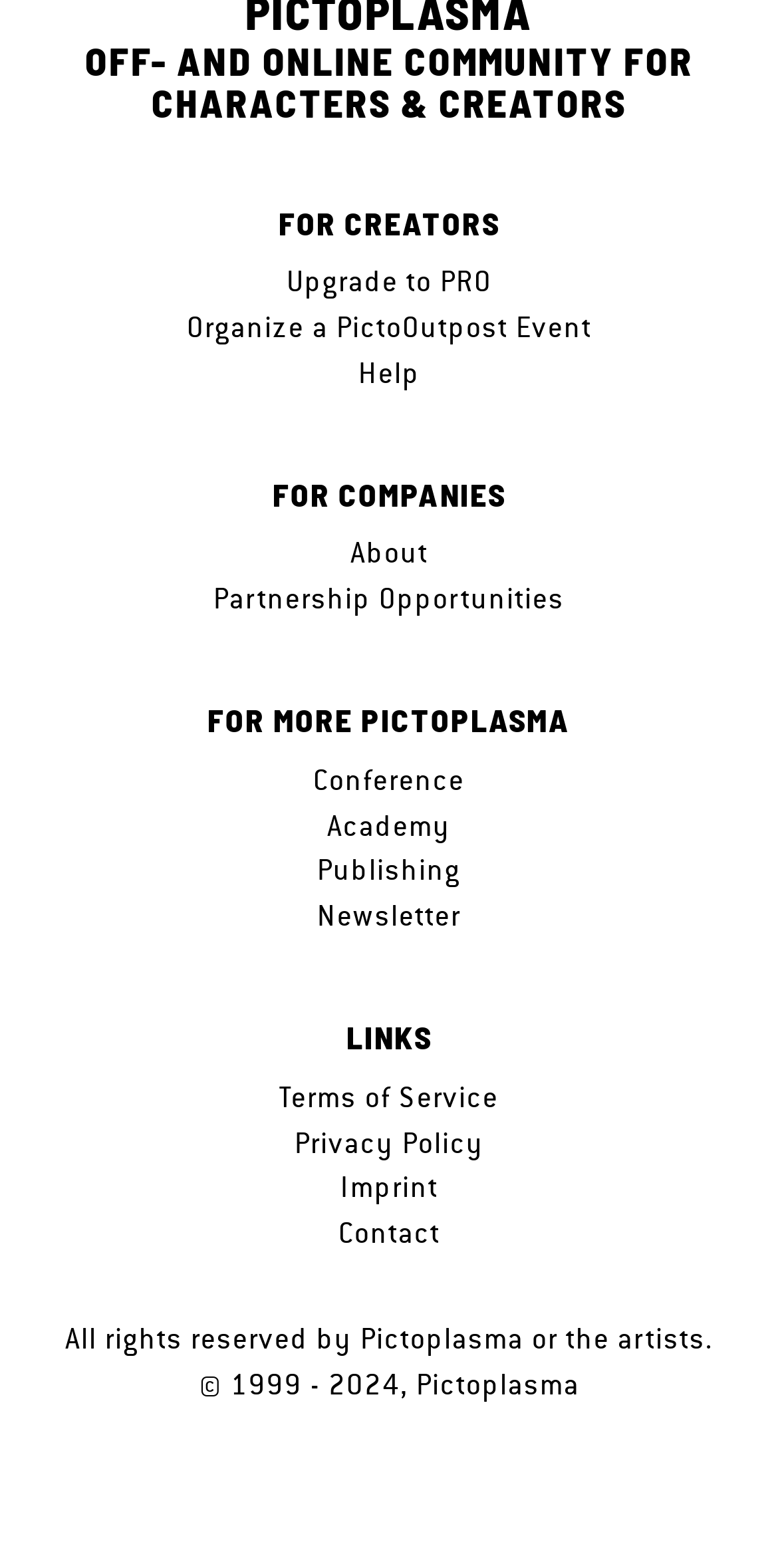Determine the bounding box coordinates of the clickable element to achieve the following action: 'Learn about partnership opportunities'. Provide the coordinates as four float values between 0 and 1, formatted as [left, top, right, bottom].

[0.274, 0.368, 0.726, 0.397]